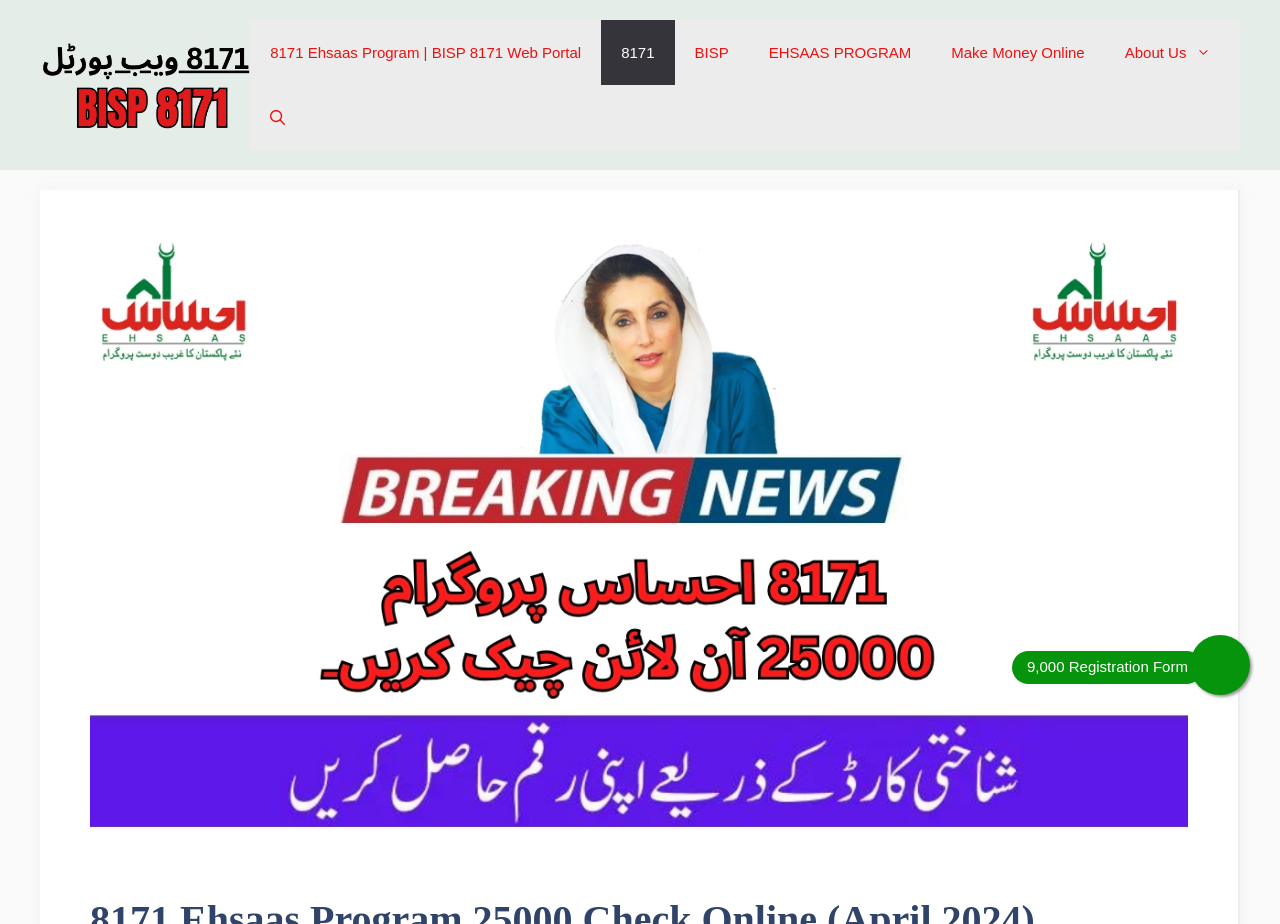Find the bounding box coordinates for the element that must be clicked to complete the instruction: "visit 9,000 Registration Form page". The coordinates should be four float numbers between 0 and 1, indicated as [left, top, right, bottom].

[0.93, 0.687, 0.977, 0.752]